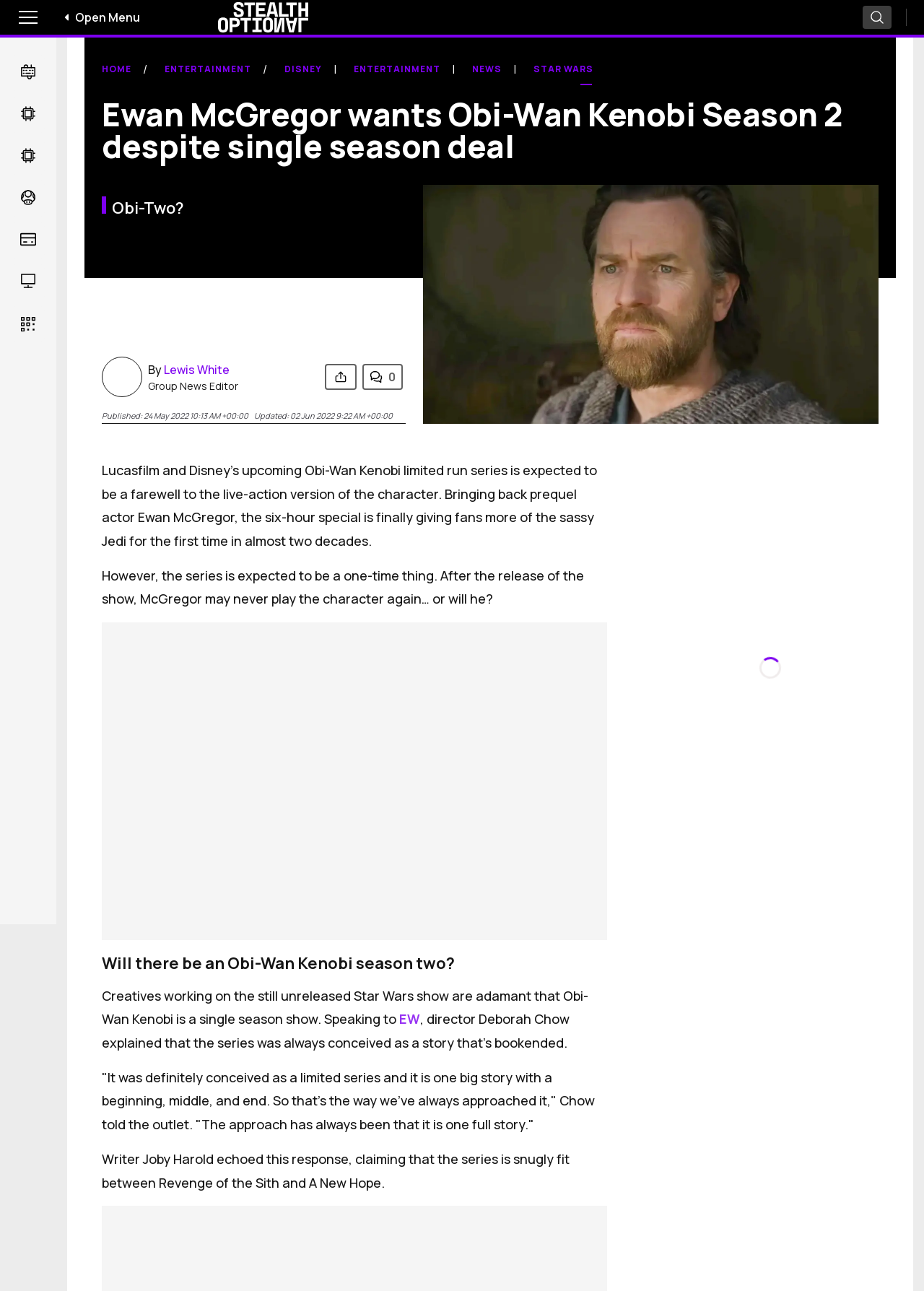Please specify the coordinates of the bounding box for the element that should be clicked to carry out this instruction: "Read article about Ewan McGregor wanting Obi-Wan Kenobi Season 2". The coordinates must be four float numbers between 0 and 1, formatted as [left, top, right, bottom].

[0.11, 0.072, 0.951, 0.125]